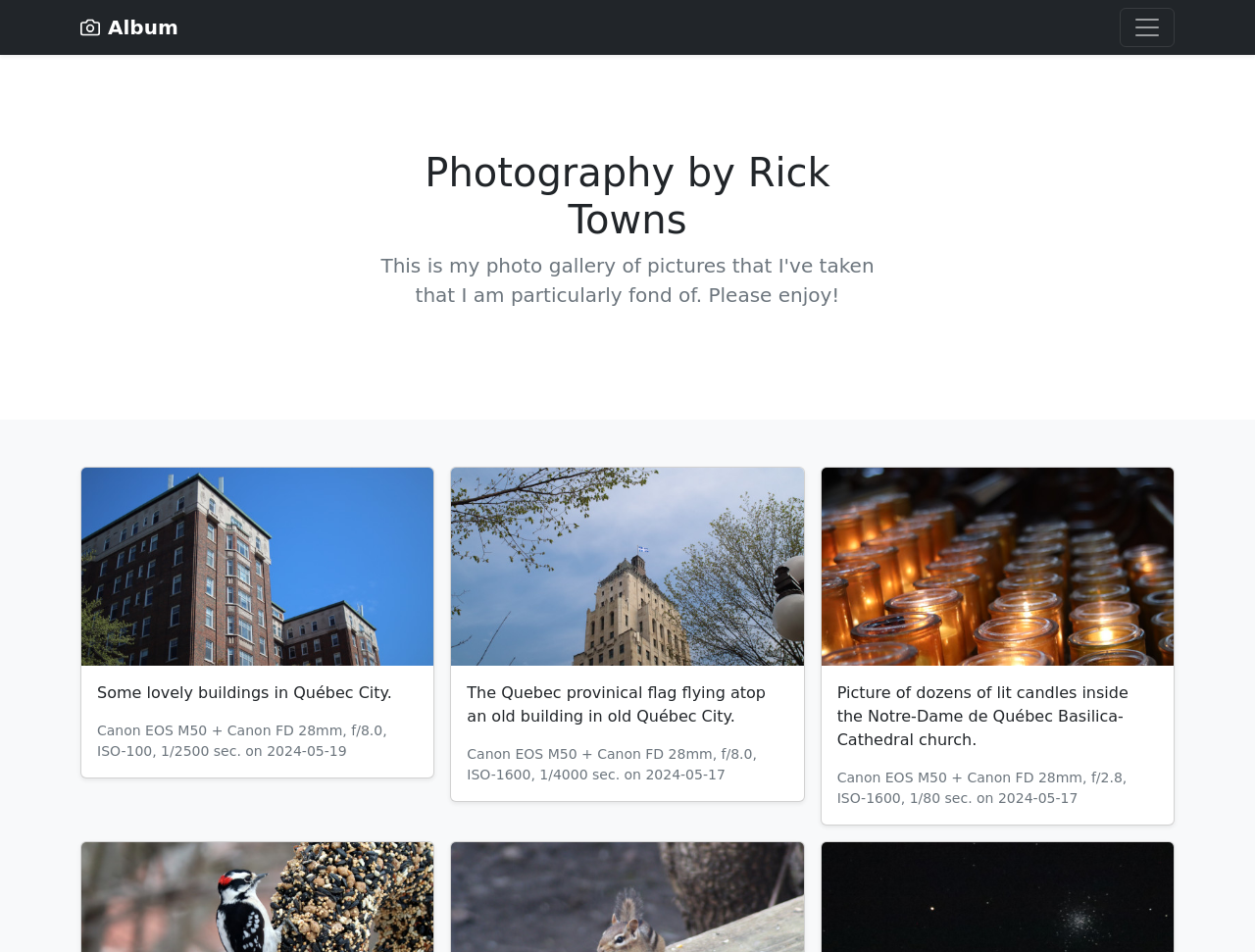What is the subject of the third photo?
Using the details shown in the screenshot, provide a comprehensive answer to the question.

I determined the answer by looking at the link element with the OCR text 'Picture of dozens of lit candles inside the Notre-Dame de Québec Basilica-Cathedral church.', which describes the subject of the third photo.